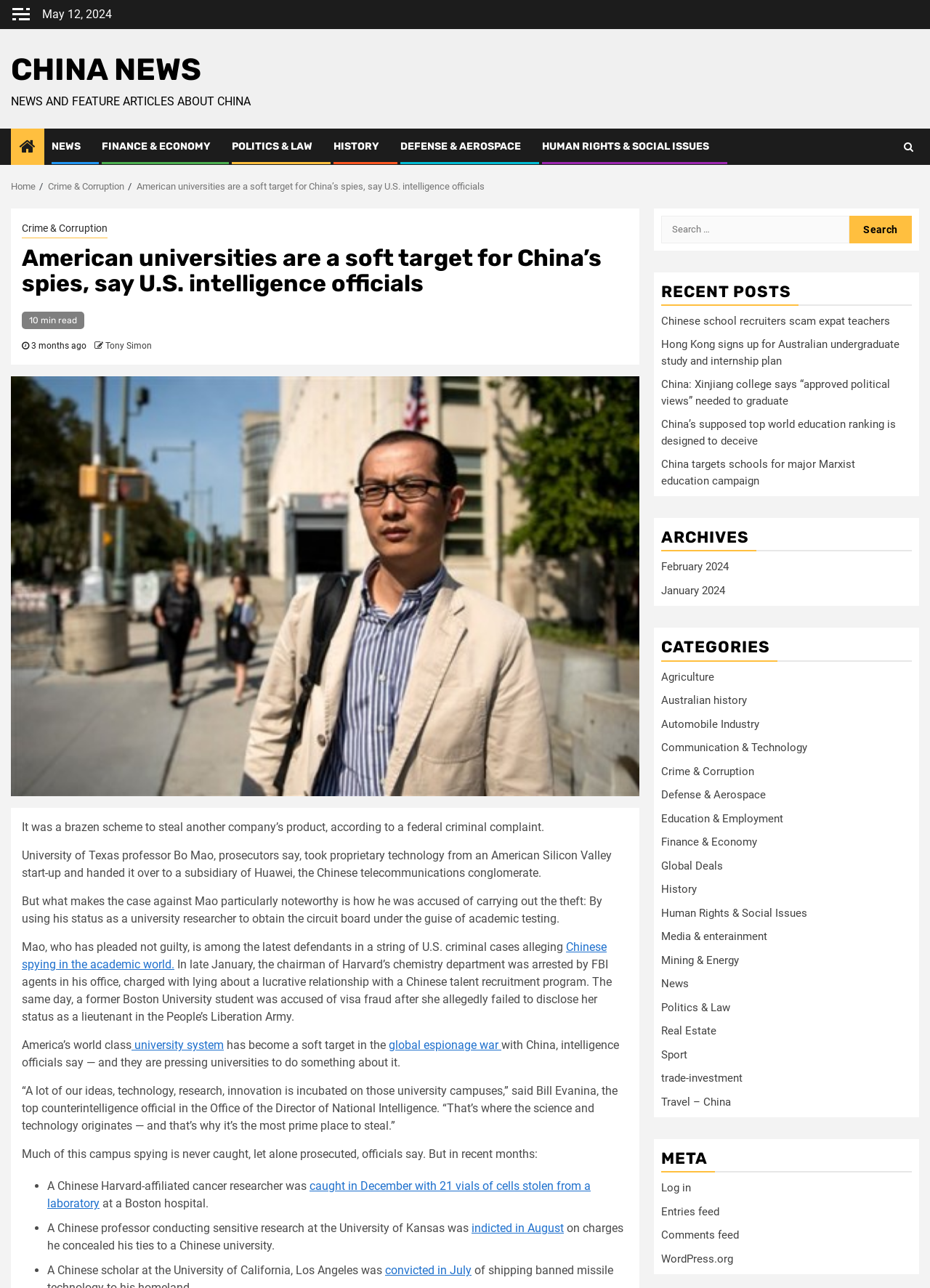Highlight the bounding box coordinates of the element you need to click to perform the following instruction: "Read the 'American universities are a soft target for China’s spies, say U.S. intelligence officials' article."

[0.147, 0.14, 0.521, 0.149]